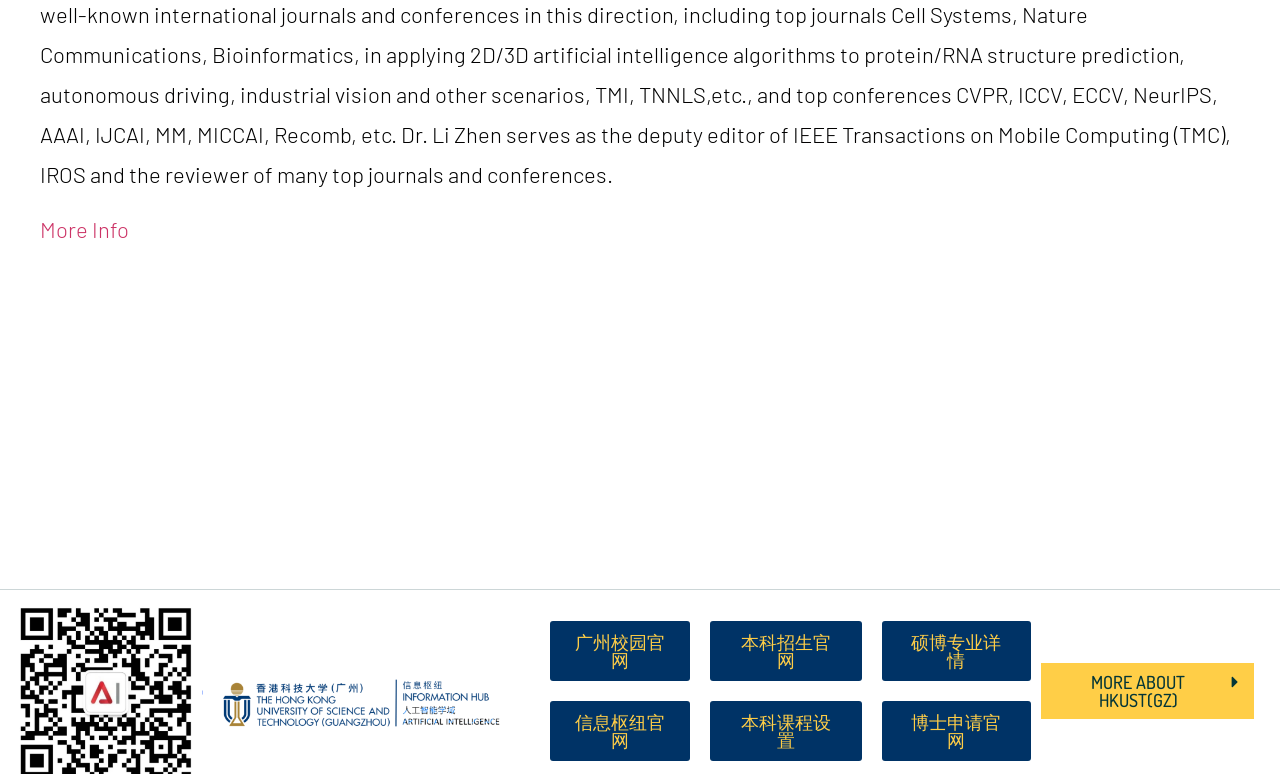Extract the bounding box coordinates of the UI element described by: "Connecting social media accounts". The coordinates should include four float numbers ranging from 0 to 1, e.g., [left, top, right, bottom].

None